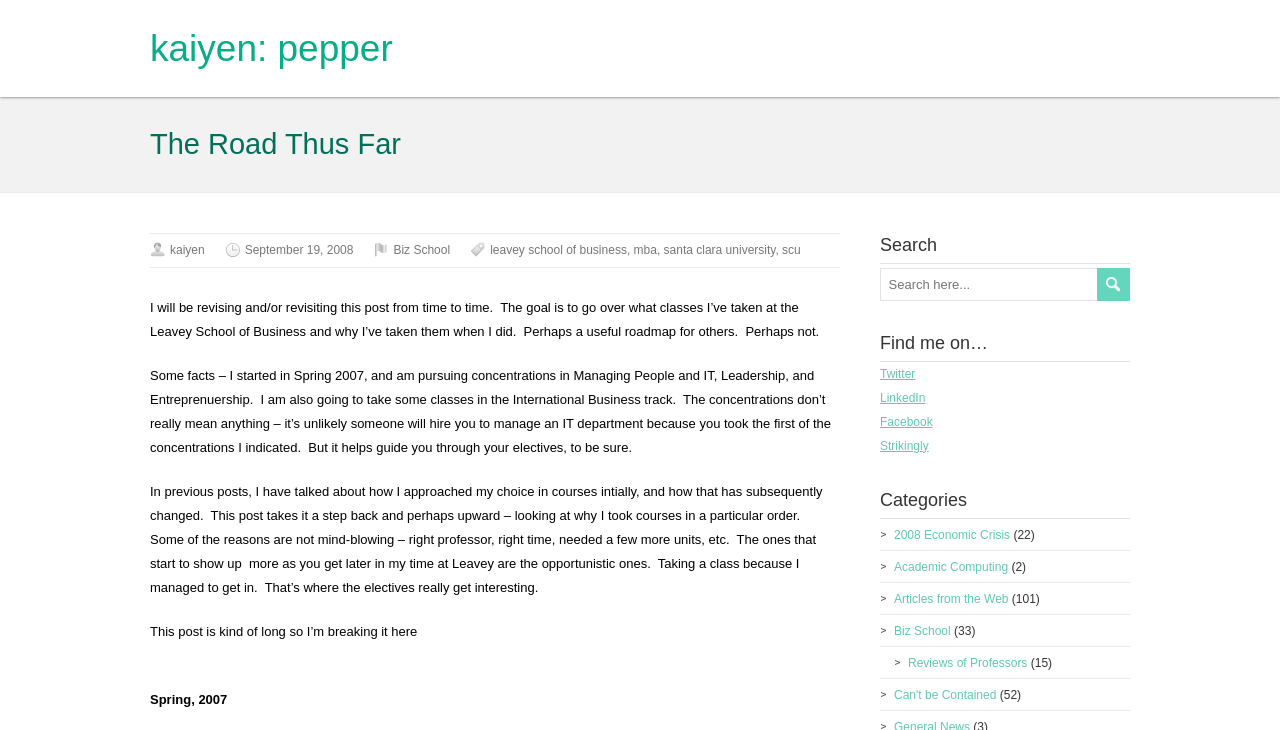What is the author's approach to choosing courses?
Look at the image and respond to the question as thoroughly as possible.

The author mentions that their approach to choosing courses has changed over time, and that they now take a more opportunistic approach, taking classes because they managed to get in, rather than just because of the professor or timing.